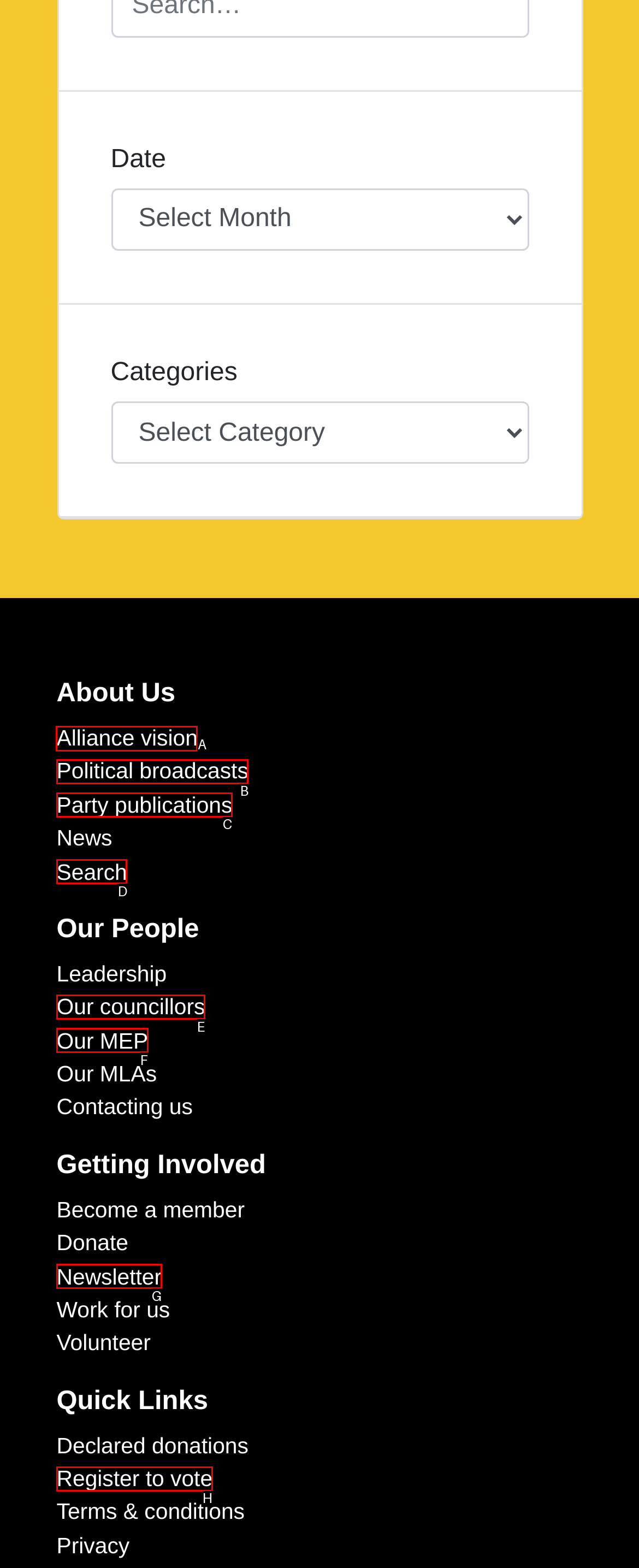Find the appropriate UI element to complete the task: Chat with customer support. Indicate your choice by providing the letter of the element.

None